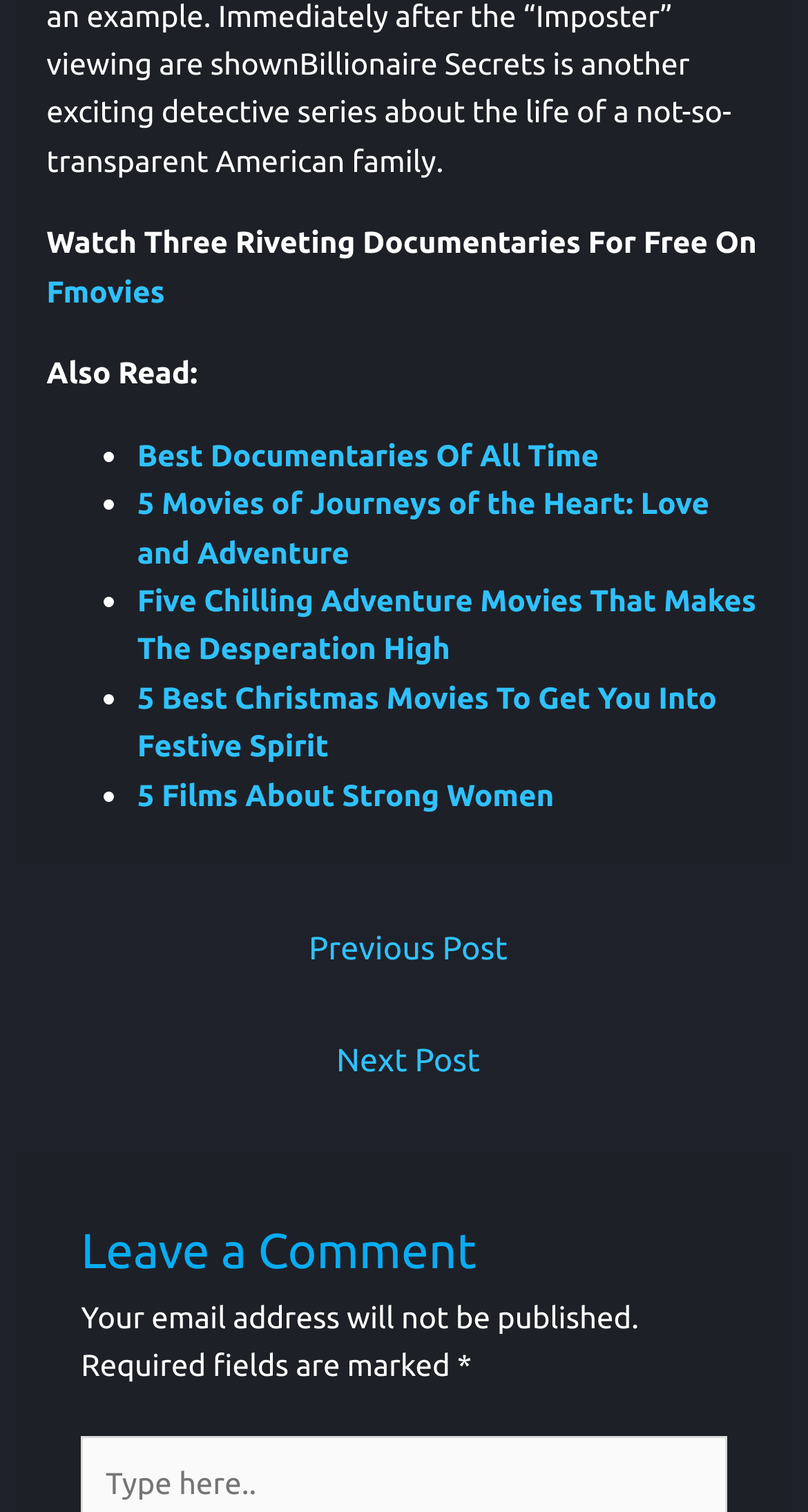Determine the bounding box coordinates for the element that should be clicked to follow this instruction: "Click on the Fmovies link". The coordinates should be given as four float numbers between 0 and 1, in the format [left, top, right, bottom].

[0.058, 0.181, 0.204, 0.204]